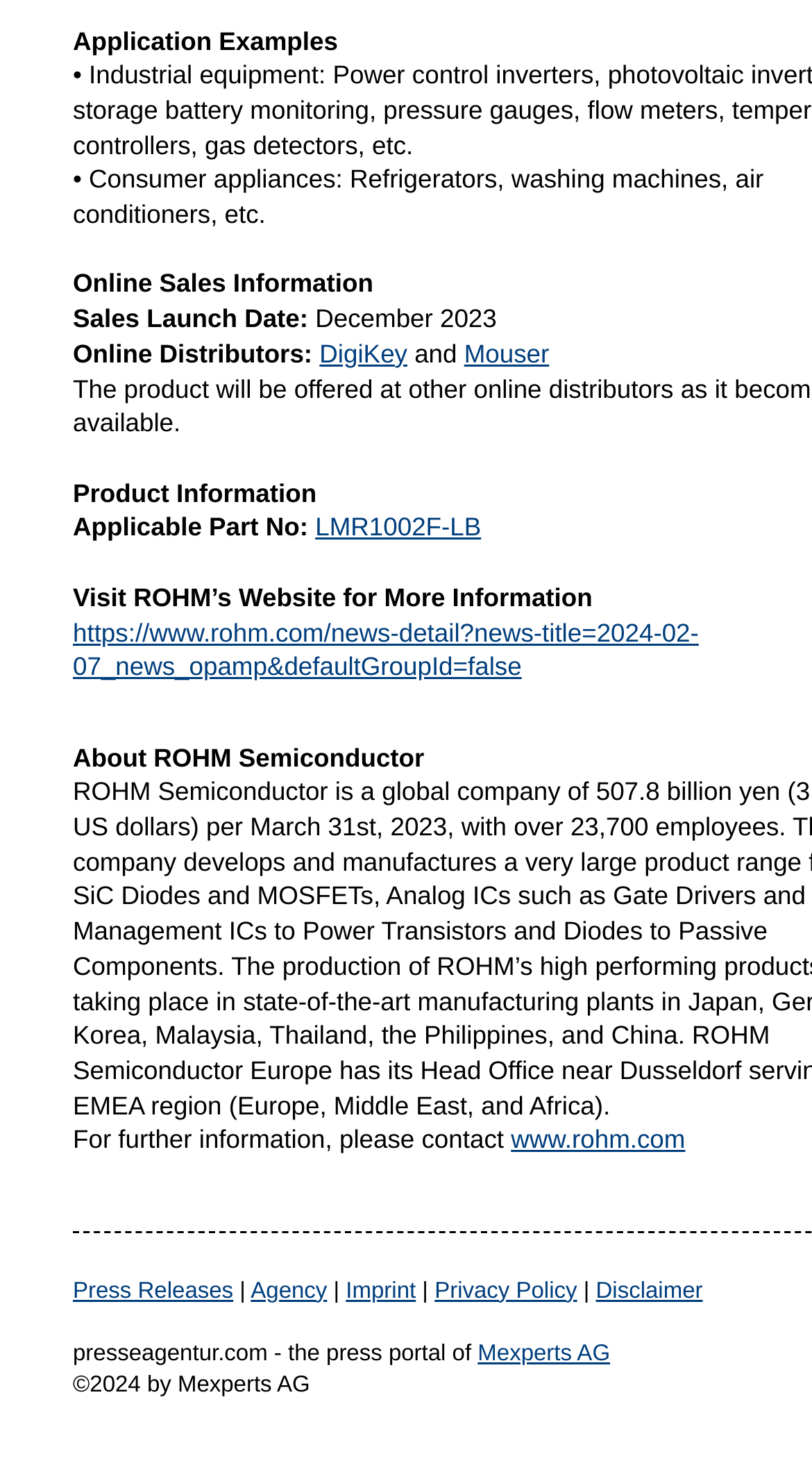Identify the bounding box coordinates of the element that should be clicked to fulfill this task: "Click on DigiKey". The coordinates should be provided as four float numbers between 0 and 1, i.e., [left, top, right, bottom].

[0.393, 0.229, 0.502, 0.249]